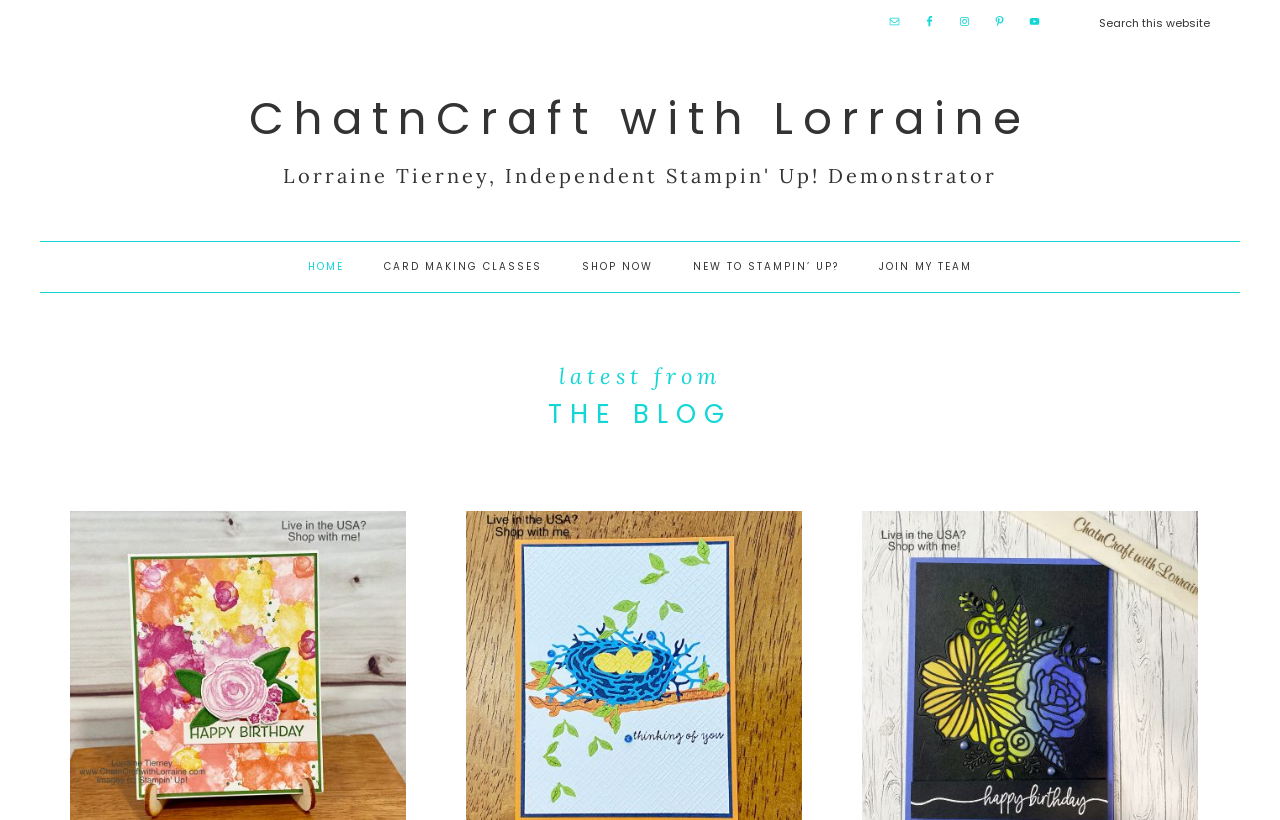Specify the bounding box coordinates of the area that needs to be clicked to achieve the following instruction: "Read the latest blog posts".

[0.031, 0.487, 0.969, 0.525]